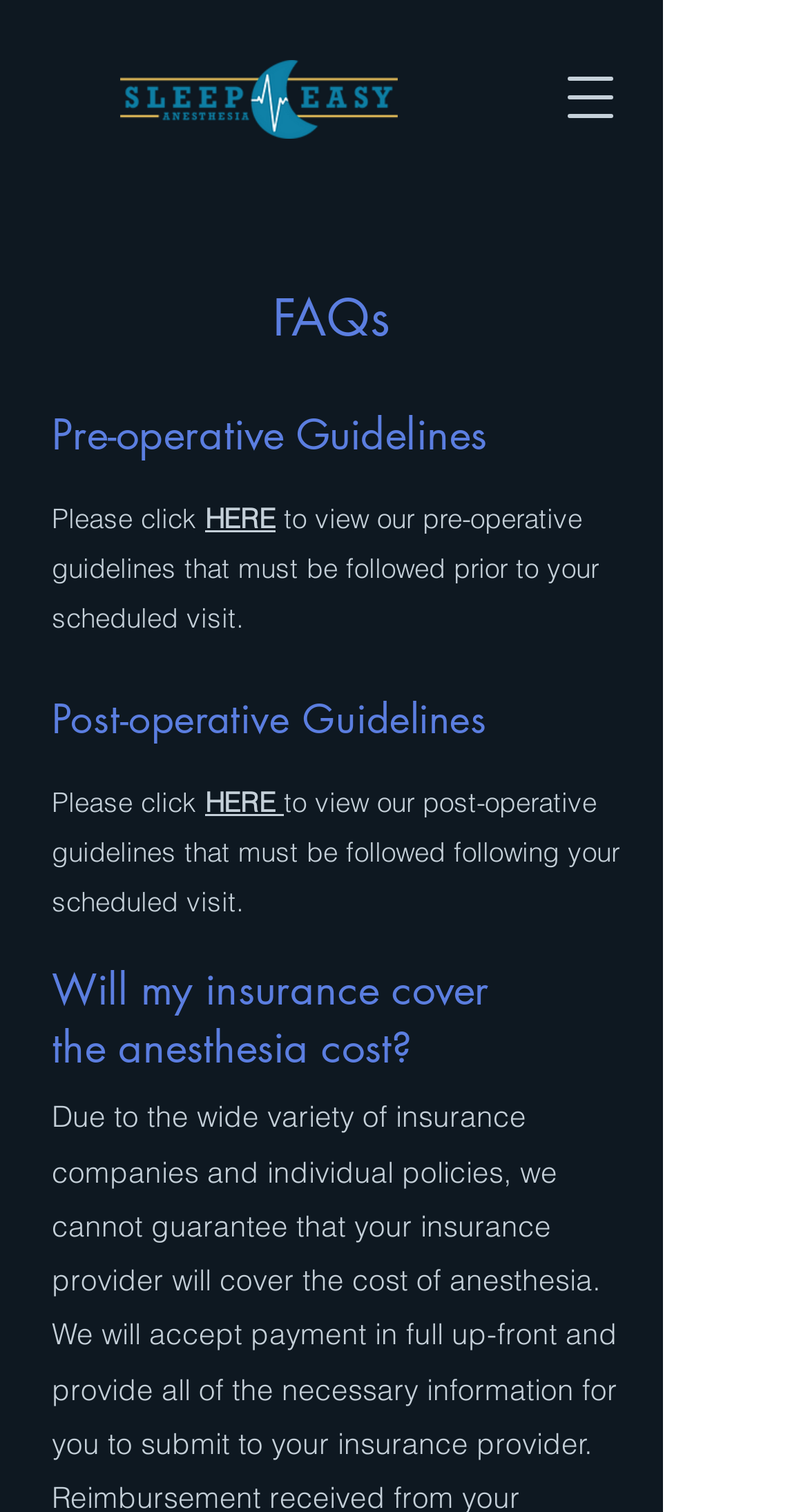Provide a short answer using a single word or phrase for the following question: 
What are the three main categories of guidelines?

Pre-operative, Post-operative, and FAQs